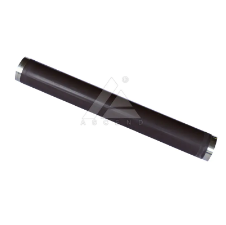Answer briefly with one word or phrase:
What is the purpose of the M604 Fuser Film Sleeve in printing?

bonding toner to paper